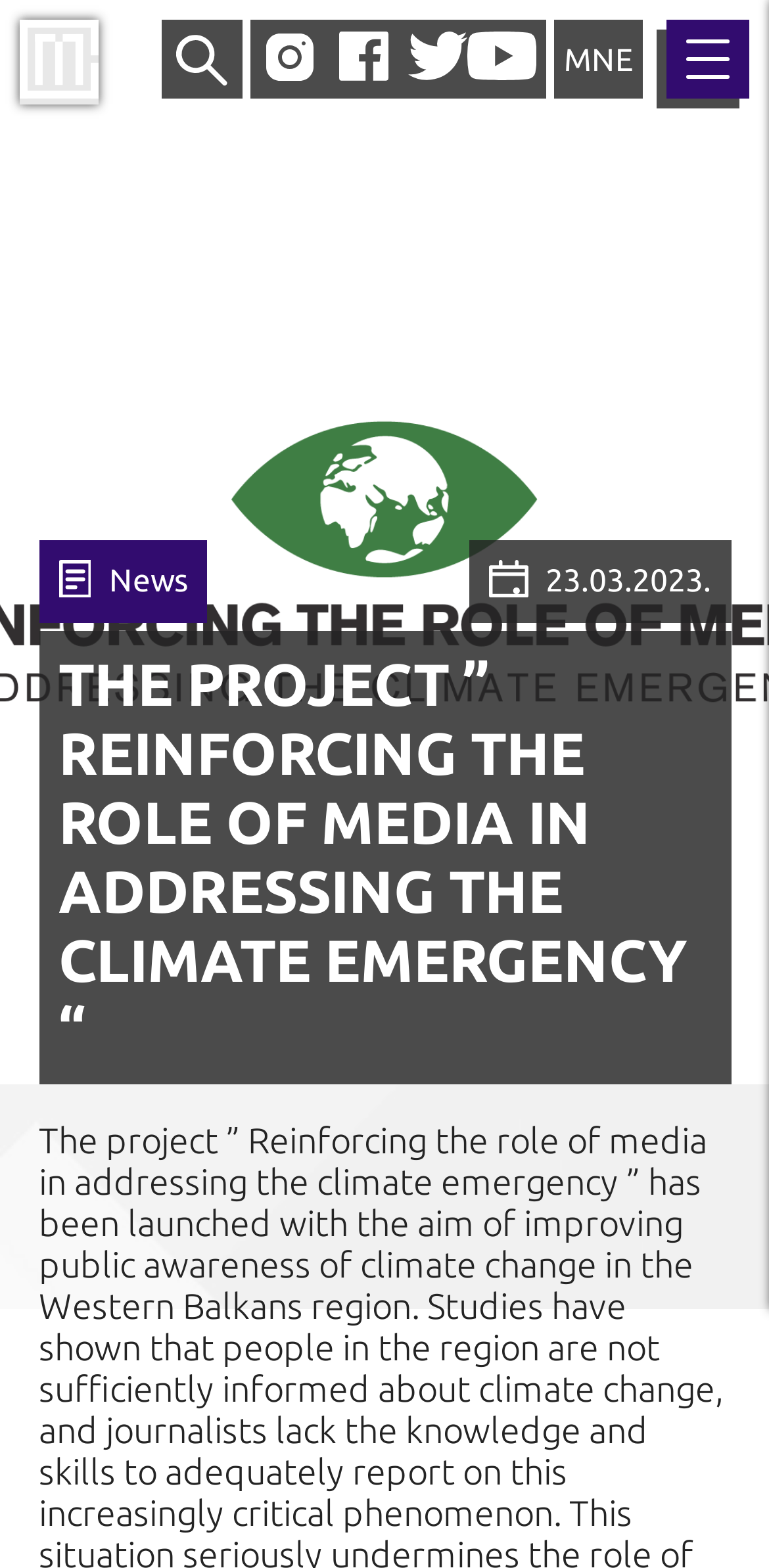From the element description MNE, predict the bounding box coordinates of the UI element. The coordinates must be specified in the format (top-left x, top-left y, bottom-right x, bottom-right y) and should be within the 0 to 1 range.

[0.721, 0.013, 0.836, 0.063]